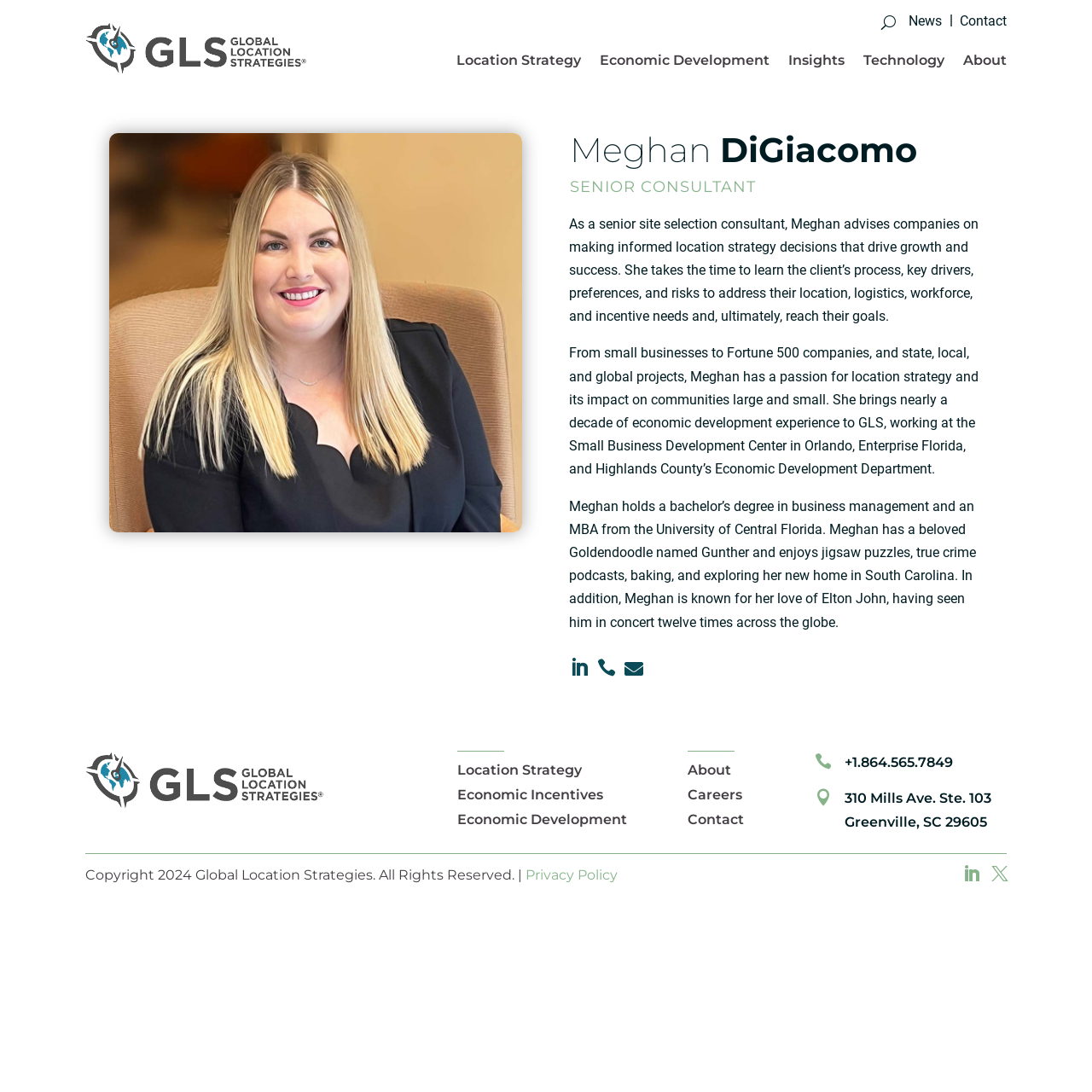Predict the bounding box of the UI element based on the description: "About Us". The coordinates should be four float numbers between 0 and 1, formatted as [left, top, right, bottom].

None